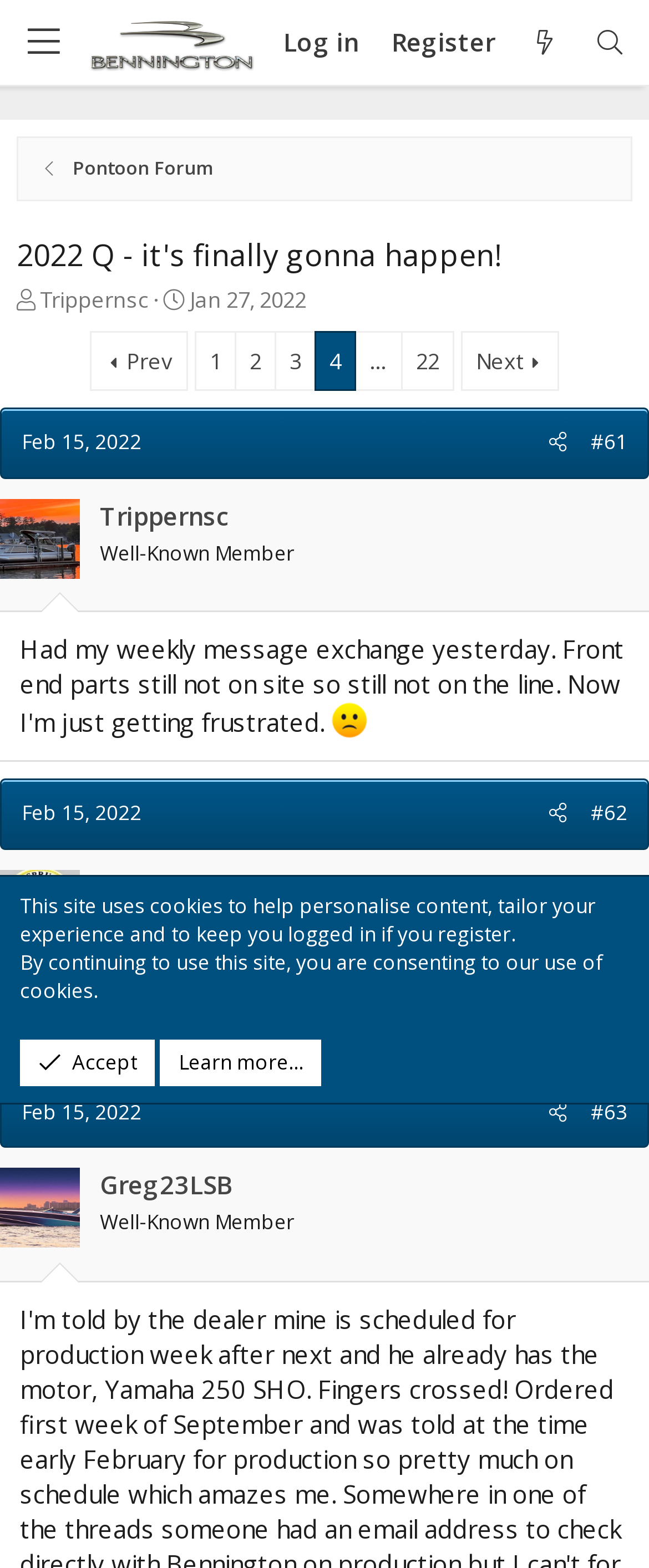Predict the bounding box coordinates of the UI element that matches this description: "#63". The coordinates should be in the format [left, top, right, bottom] with each value between 0 and 1.

[0.892, 0.698, 0.985, 0.722]